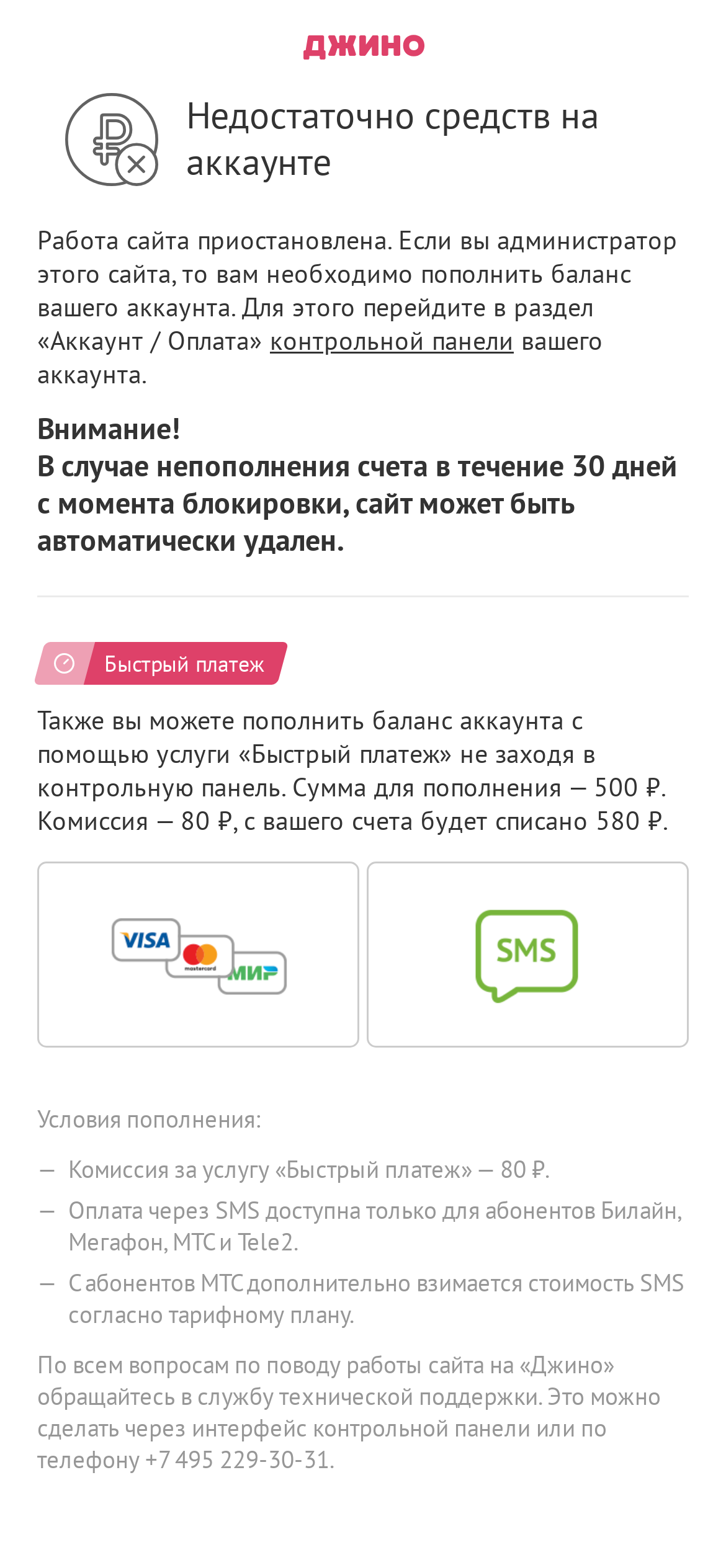Determine the main headline of the webpage and provide its text.

Недостаточно средств на аккаунте